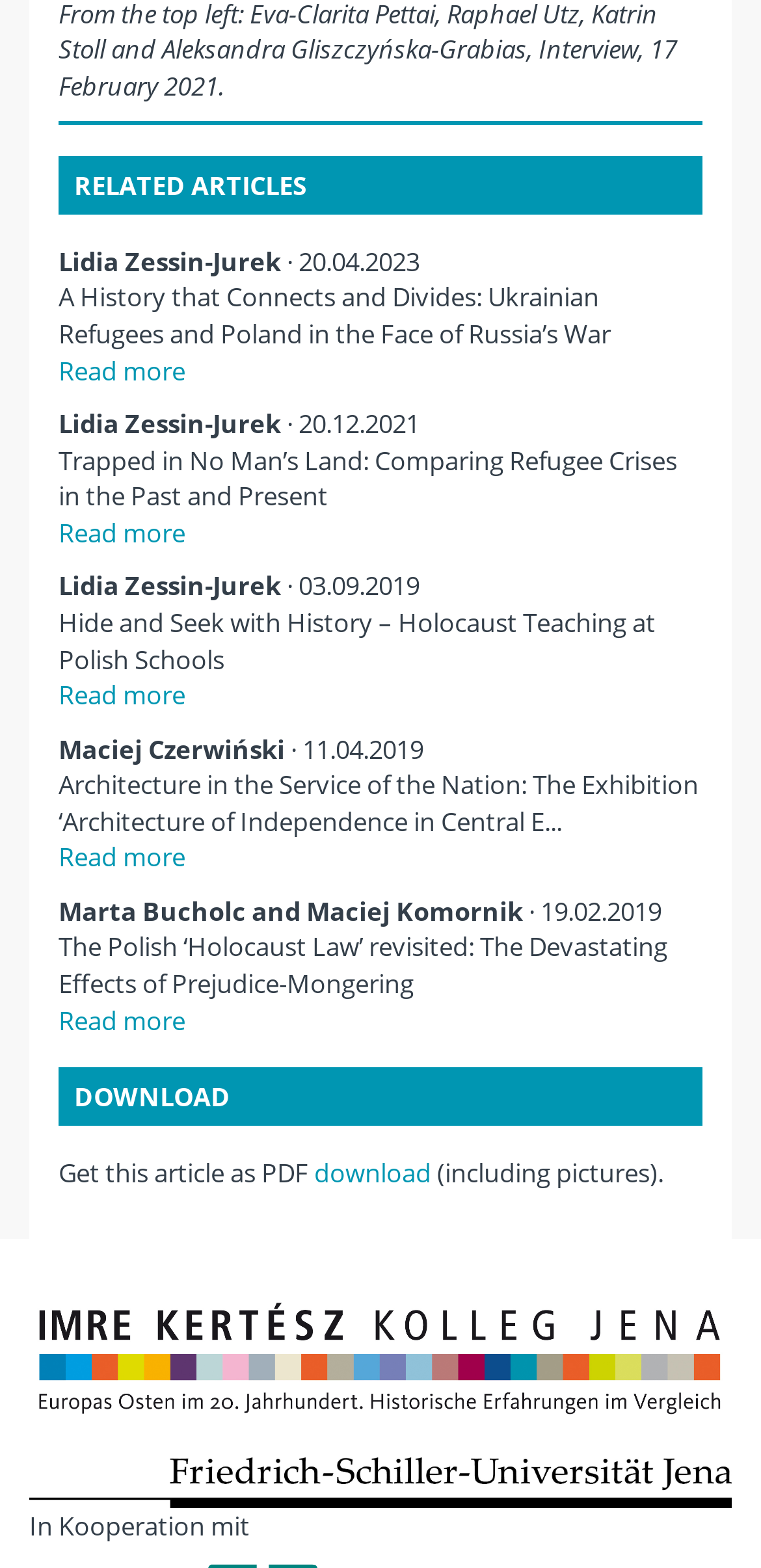Please specify the bounding box coordinates in the format (top-left x, top-left y, bottom-right x, bottom-right y), with values ranging from 0 to 1. Identify the bounding box for the UI component described as follows: title="Imre Kertész Kolleg Jena"

[0.038, 0.827, 0.962, 0.906]